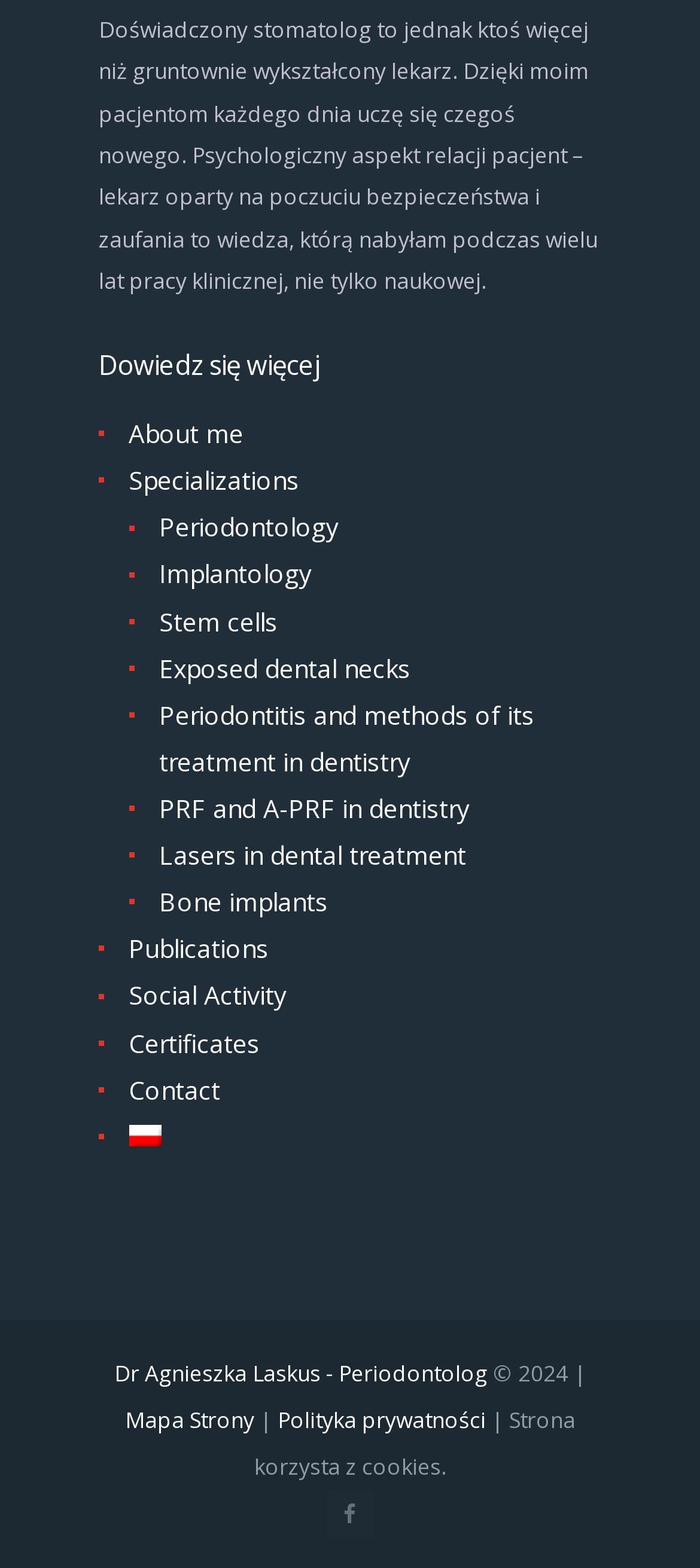How many links are there in the footer section?
Using the visual information, answer the question in a single word or phrase.

5